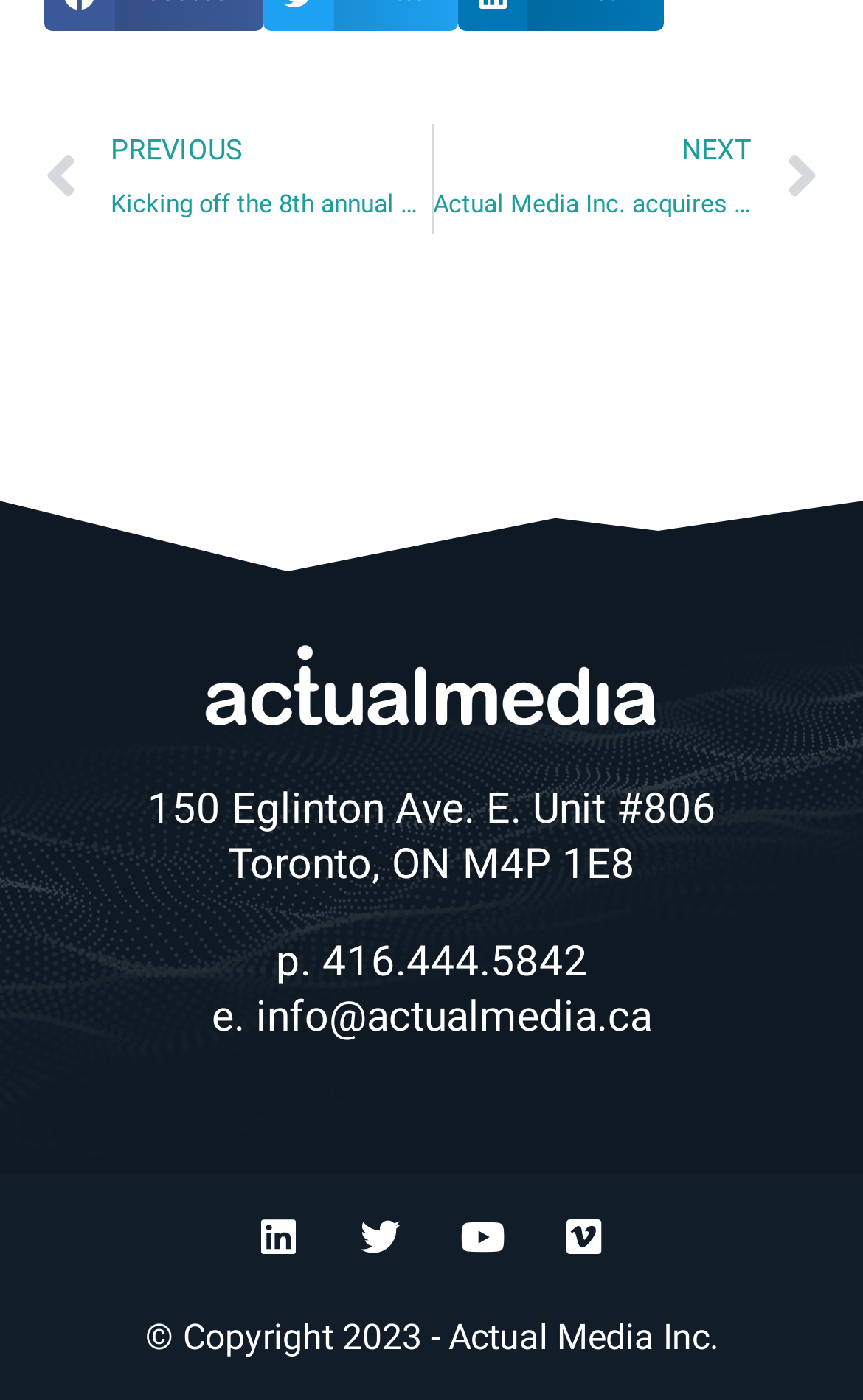Identify the bounding box coordinates for the element you need to click to achieve the following task: "Visit the 'BLOG' page". Provide the bounding box coordinates as four float numbers between 0 and 1, in the form [left, top, right, bottom].

None